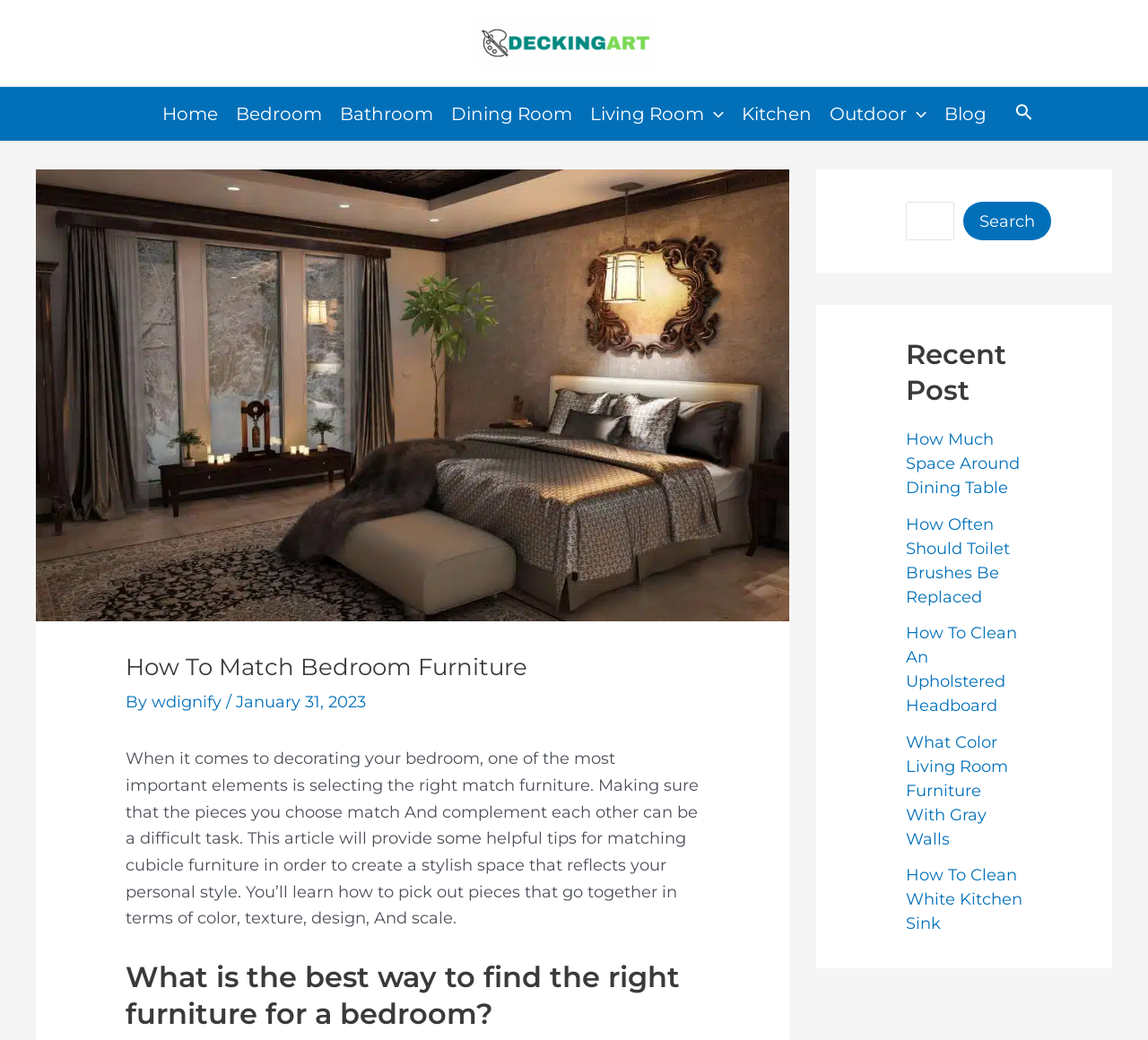Specify the bounding box coordinates of the region I need to click to perform the following instruction: "Read the recent post about How Much Space Around Dining Table". The coordinates must be four float numbers in the range of 0 to 1, i.e., [left, top, right, bottom].

[0.789, 0.413, 0.888, 0.479]